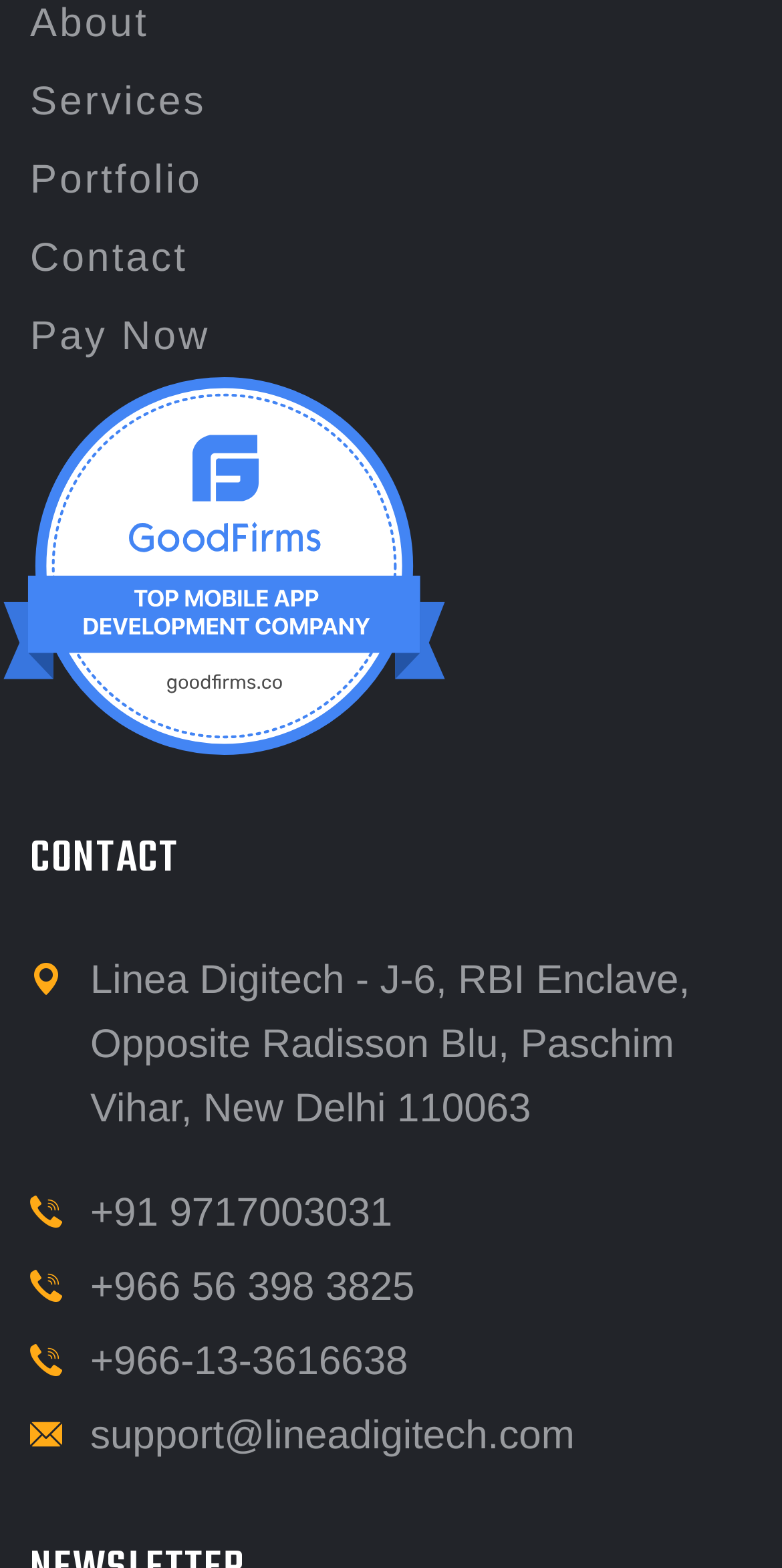Find the bounding box coordinates of the element I should click to carry out the following instruction: "click Services".

[0.038, 0.051, 0.264, 0.079]